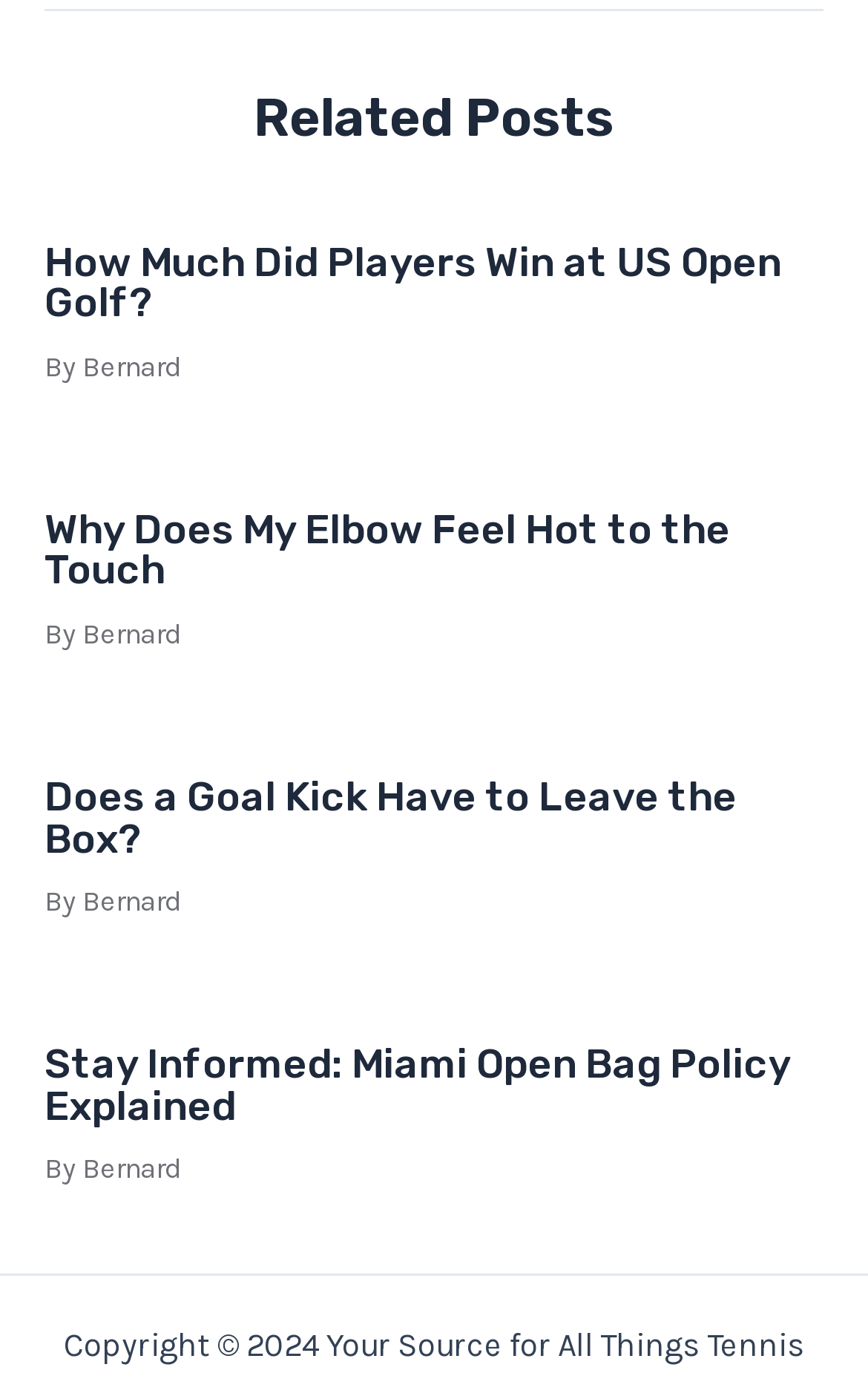Who is the author of the second related post?
Using the visual information, answer the question in a single word or phrase.

Bernard